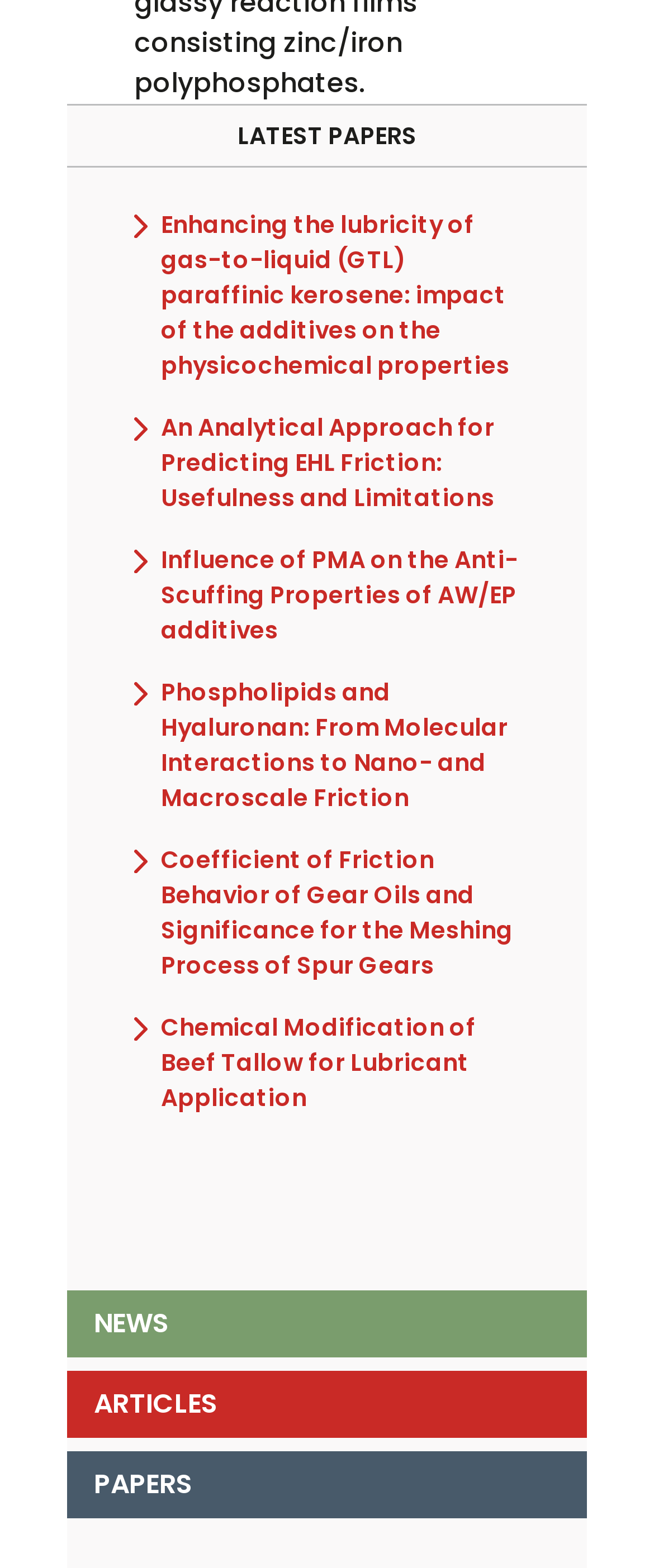Determine the bounding box coordinates of the section I need to click to execute the following instruction: "browse articles". Provide the coordinates as four float numbers between 0 and 1, i.e., [left, top, right, bottom].

[0.103, 0.874, 0.897, 0.917]